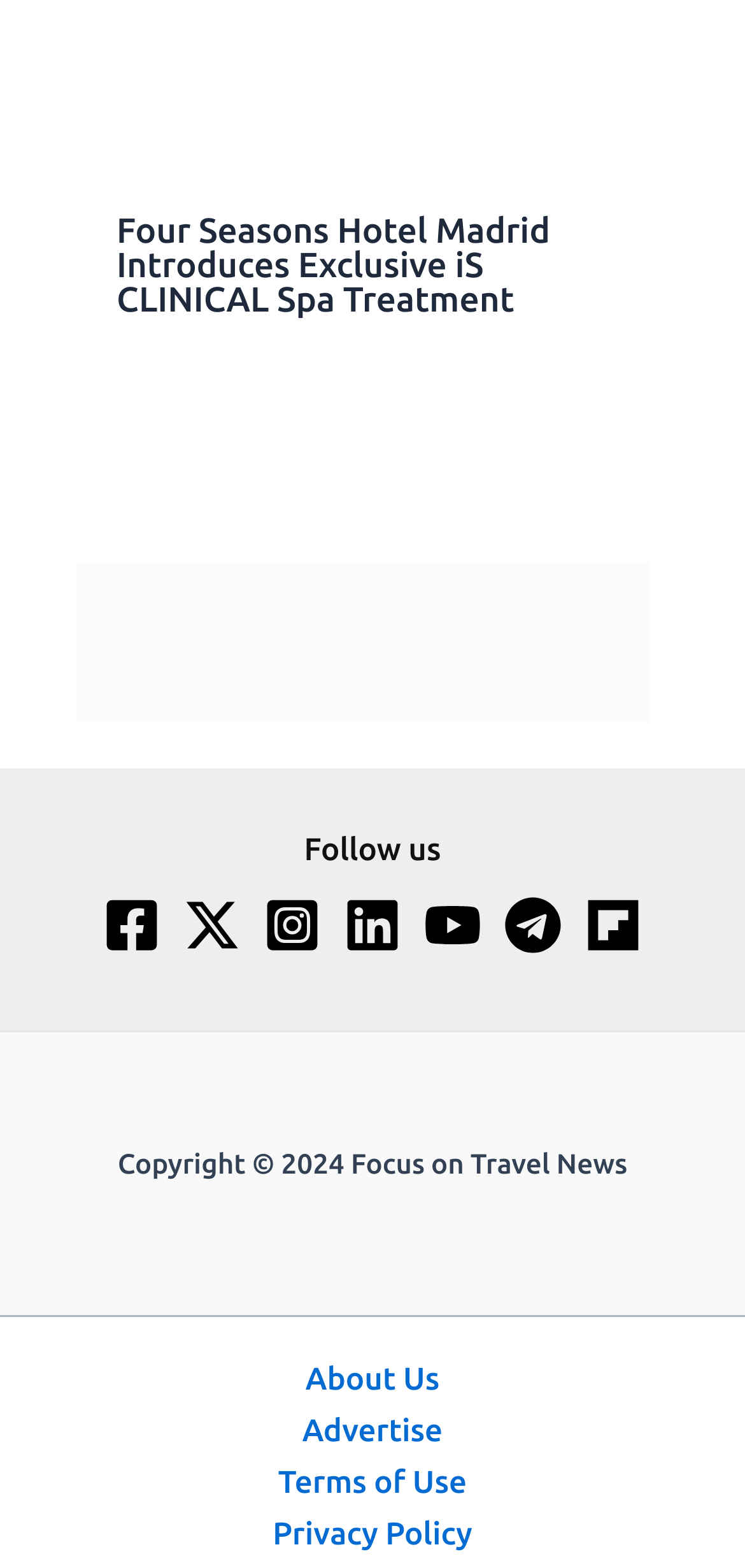Find the bounding box coordinates of the element you need to click on to perform this action: 'Follow us on Facebook'. The coordinates should be represented by four float values between 0 and 1, in the format [left, top, right, bottom].

[0.138, 0.572, 0.215, 0.609]